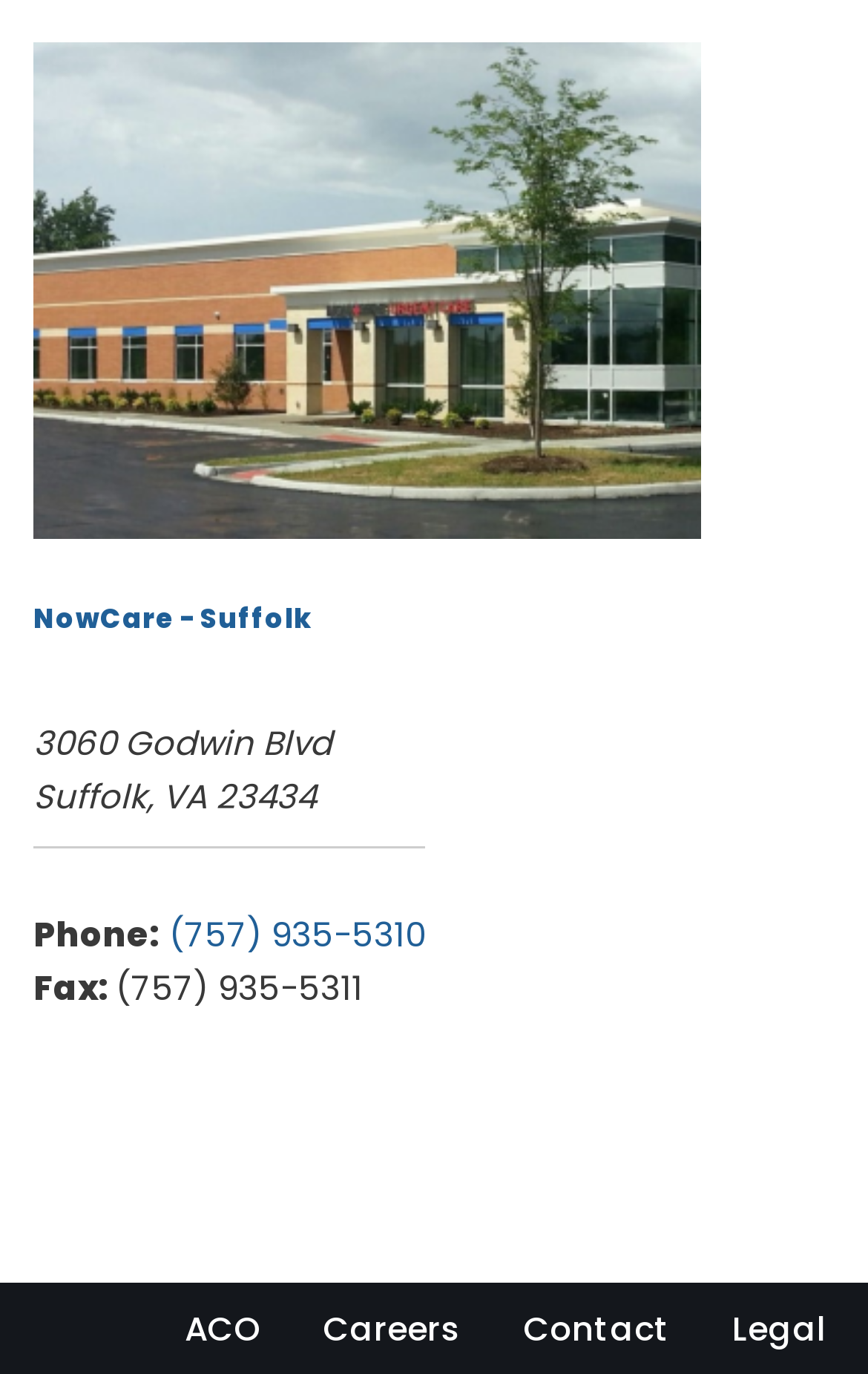What are the menu items in the footer?
Please provide a single word or phrase as your answer based on the screenshot.

ACO, Careers, Contact, Legal